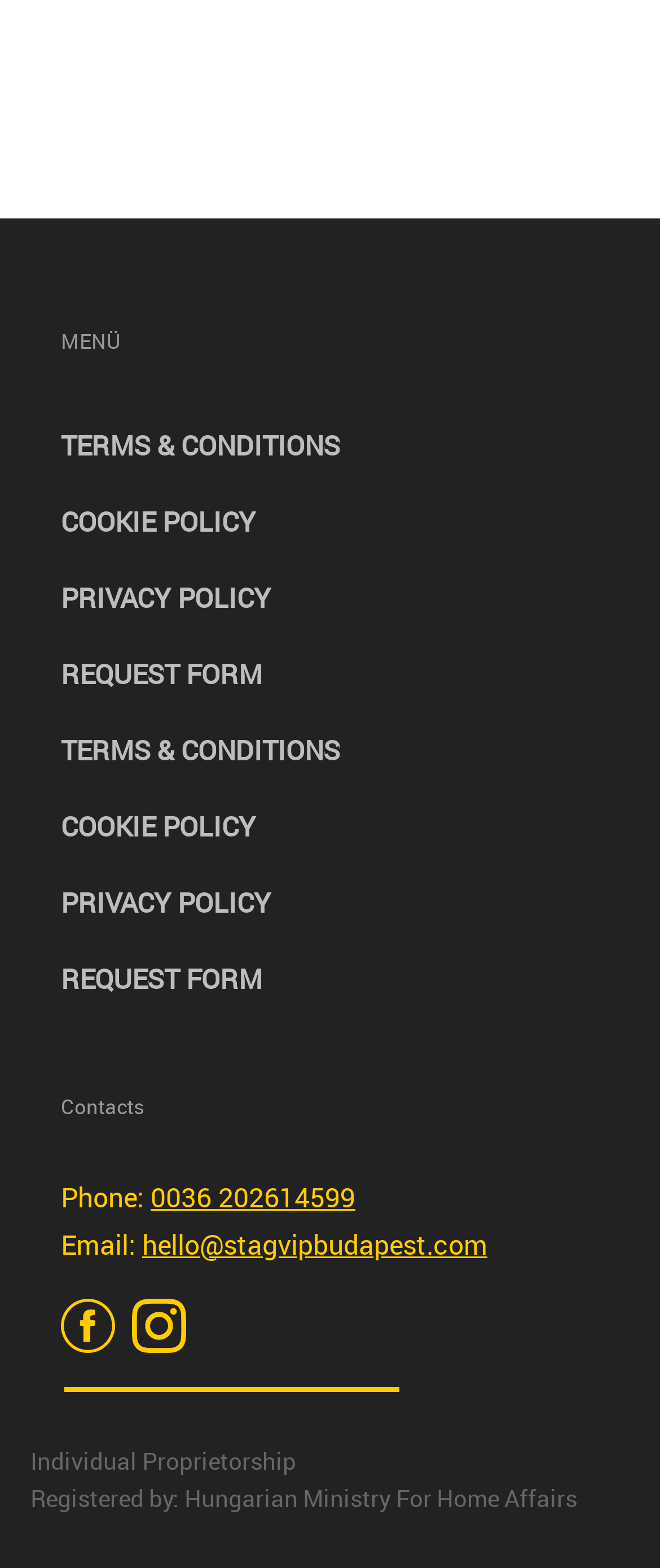What is the name of the experience offered in Hungary?
Refer to the screenshot and answer in one word or phrase.

Bubble football